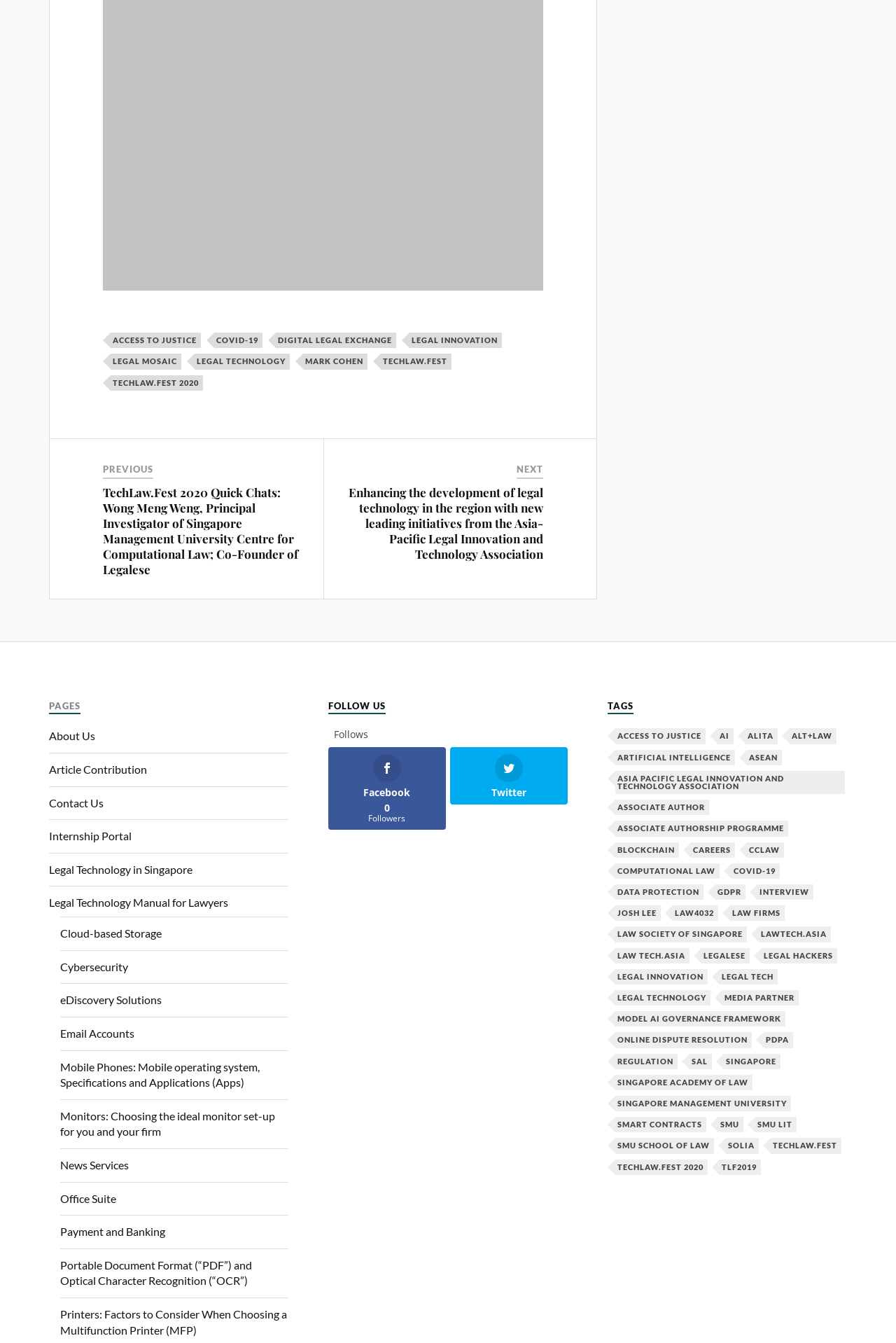What is the name of the association mentioned in the link?
Based on the image, give a concise answer in the form of a single word or short phrase.

Asia Pacific Legal Innovation and Technology Association